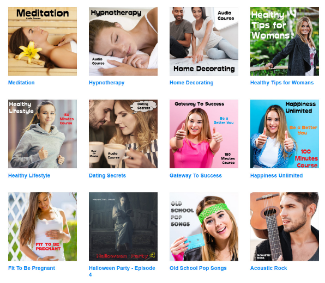What is the purpose of the courses?
Using the visual information, answer the question in a single word or phrase.

Self-improvement and enjoyment